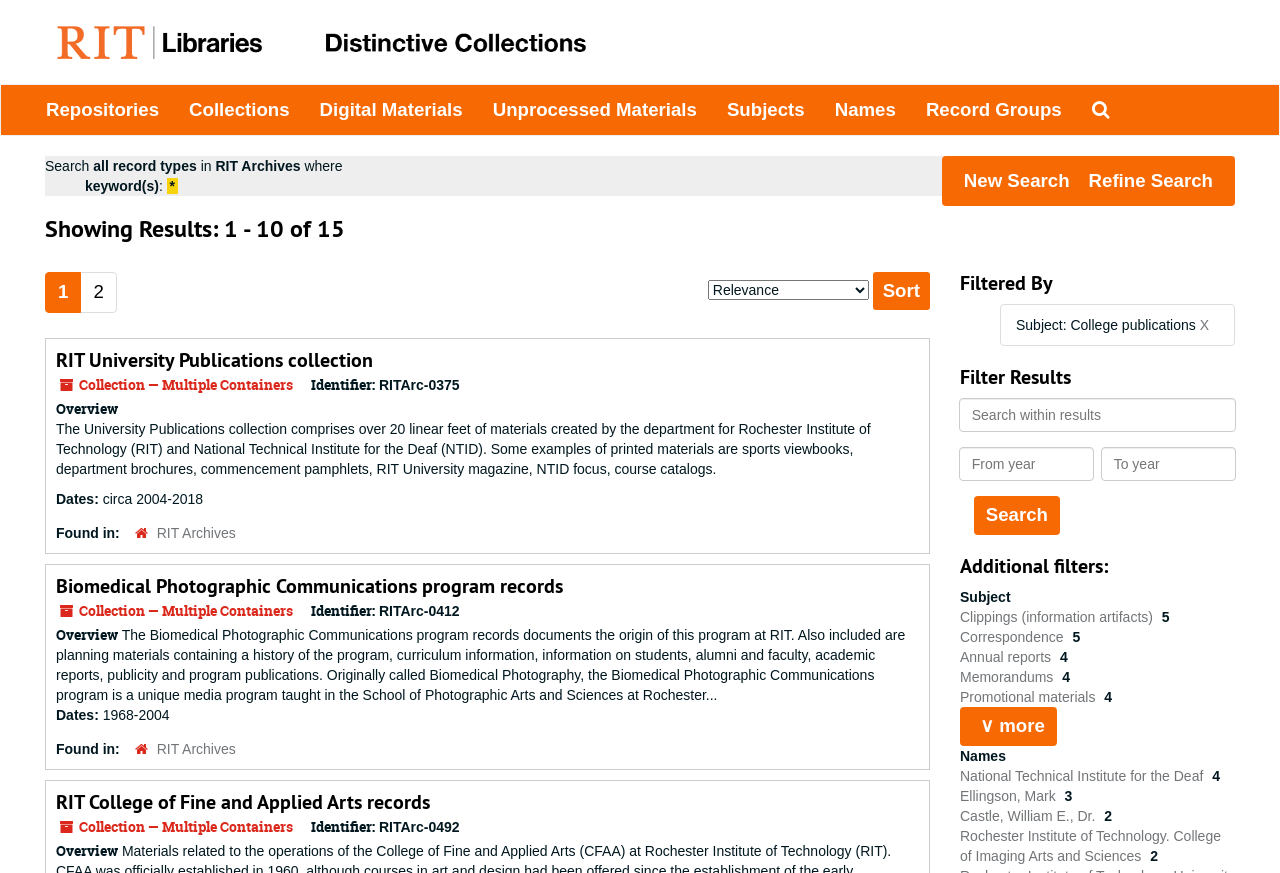Locate the bounding box coordinates for the element described below: "Search The Archives". The coordinates must be four float values between 0 and 1, formatted as [left, top, right, bottom].

[0.841, 0.097, 0.878, 0.155]